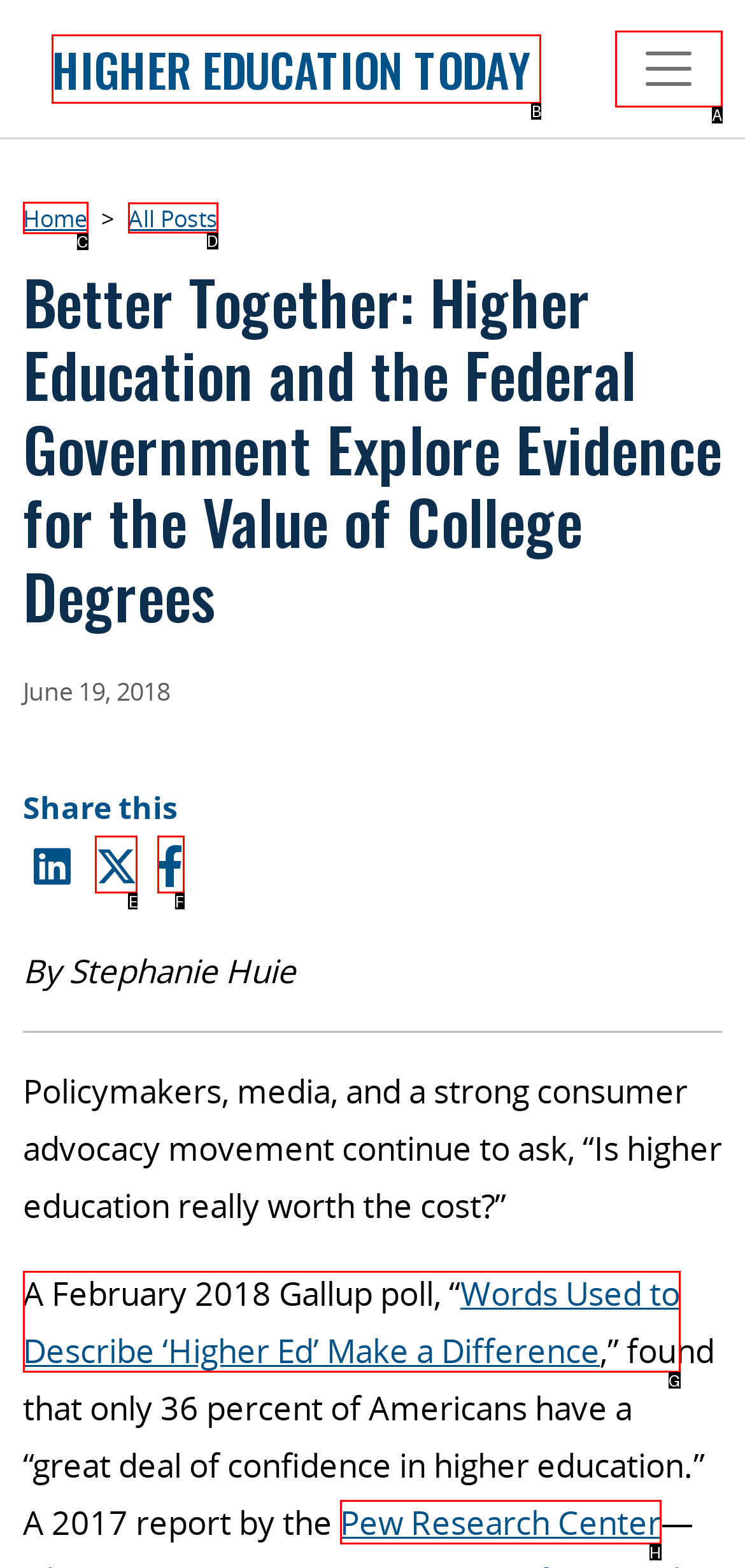For the instruction: Visit the 'Home' page, which HTML element should be clicked?
Respond with the letter of the appropriate option from the choices given.

C